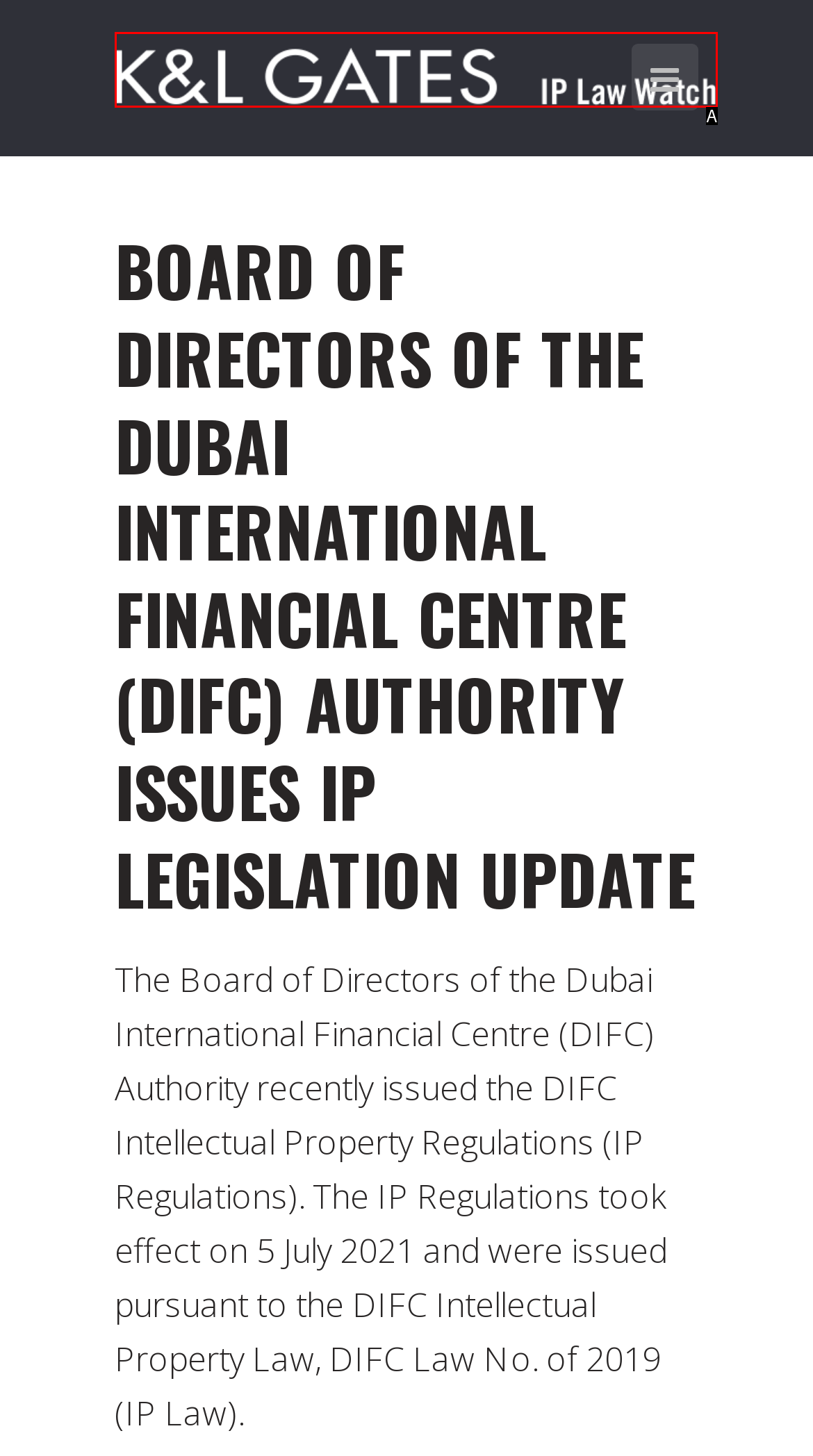Determine which option matches the description: title="IP Law Watch". Answer using the letter of the option.

A